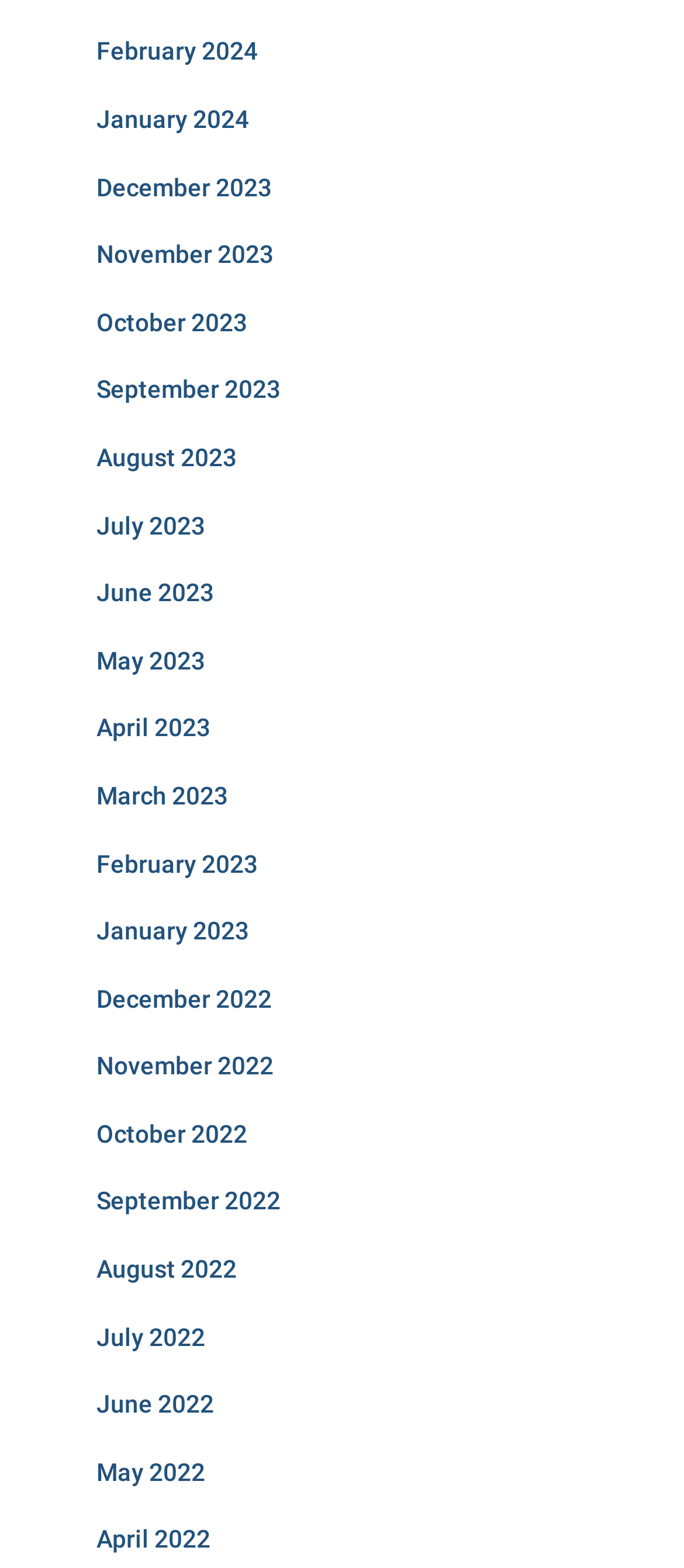Determine the bounding box coordinates of the area to click in order to meet this instruction: "check November 2023".

[0.141, 0.153, 0.4, 0.171]